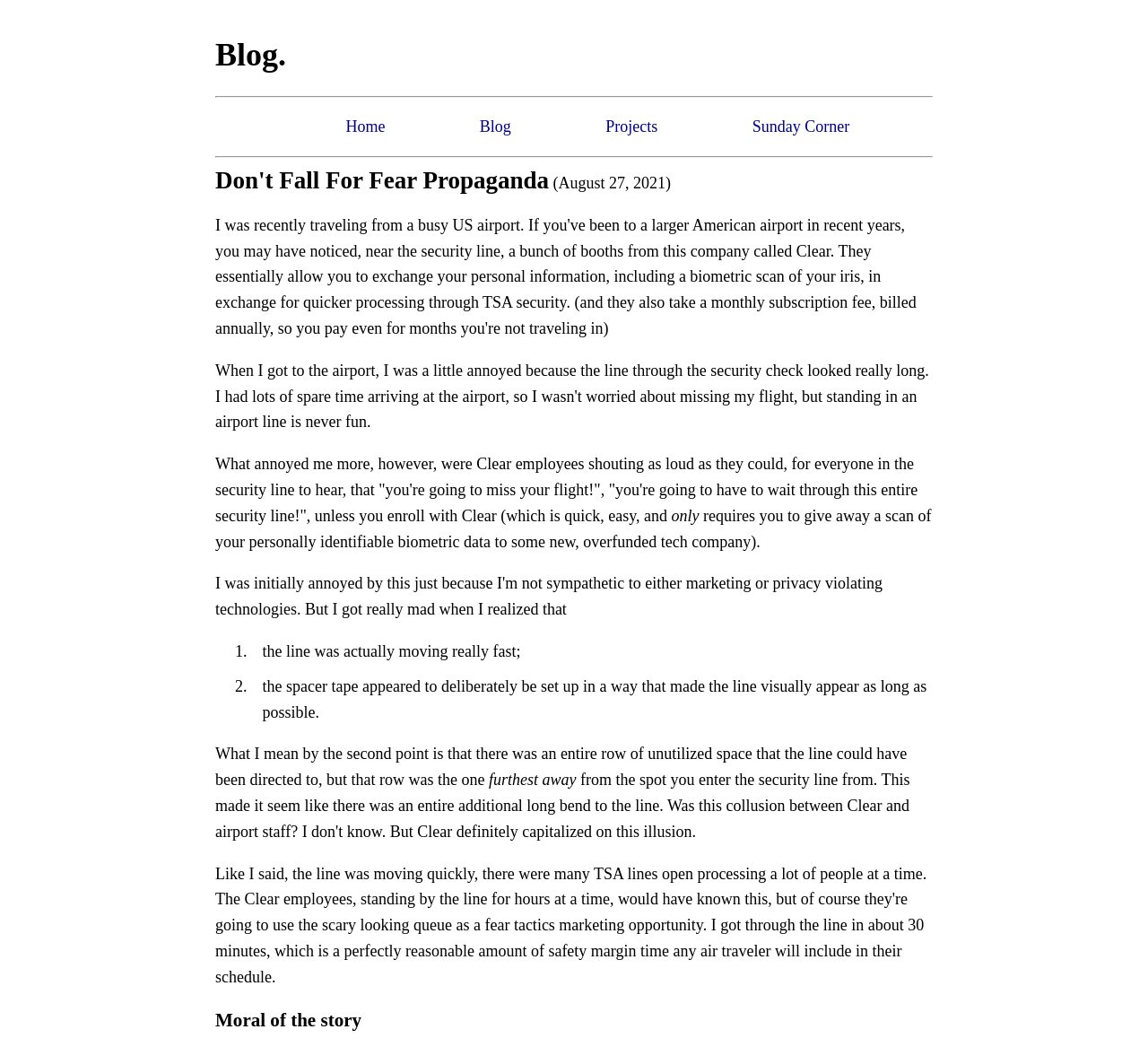What is the purpose of the spacer tape according to the author?
Answer the question in as much detail as possible.

The author mentions that 'the spacer tape appeared to deliberately be set up in a way that made the line visually appear as long as possible' which suggests that the purpose of the spacer tape is to create an illusion of a longer line.